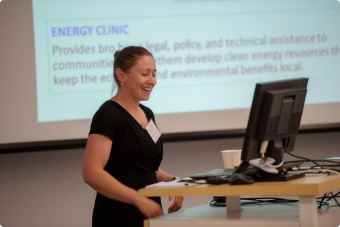What is the topic of the presentation?
Using the image, give a concise answer in the form of a single word or short phrase.

Environmental initiatives